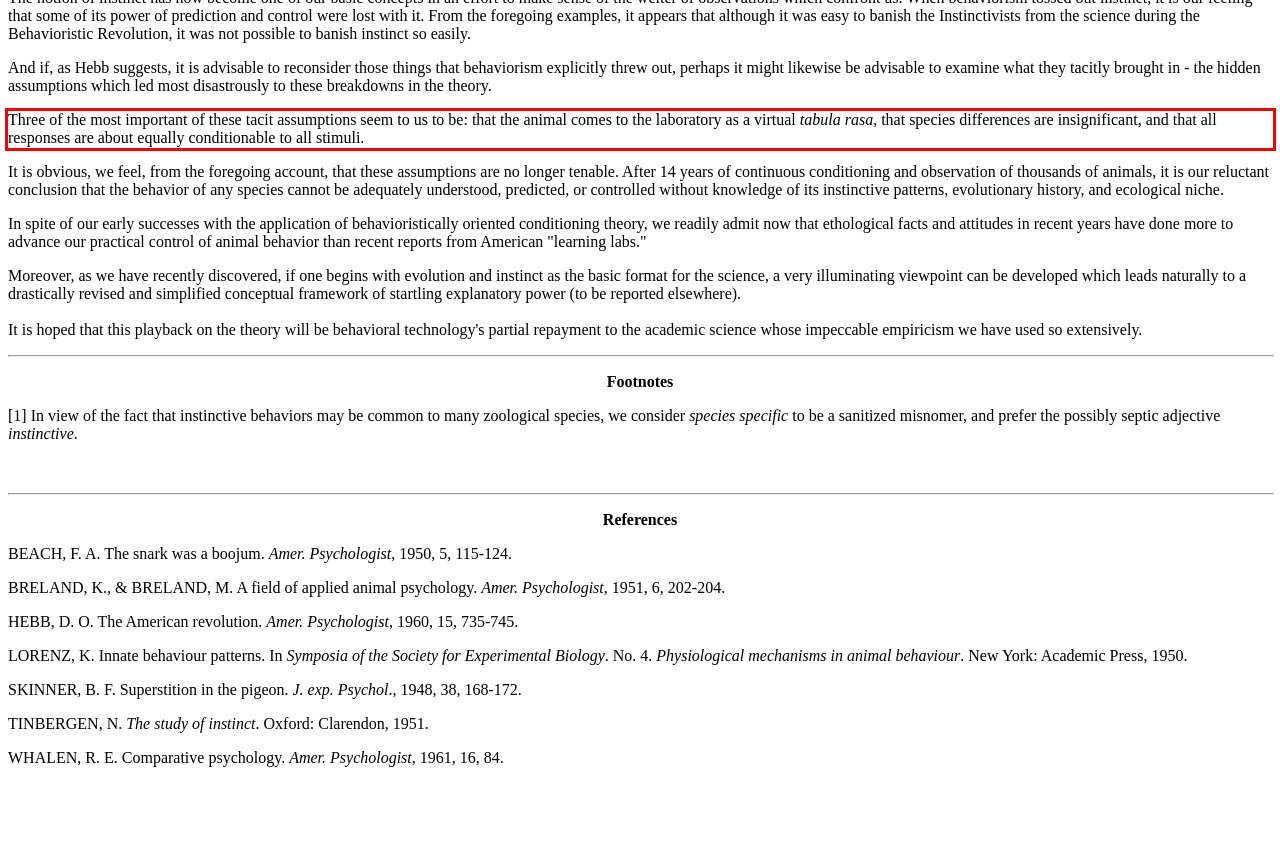Given a screenshot of a webpage with a red bounding box, extract the text content from the UI element inside the red bounding box.

Three of the most important of these tacit assumptions seem to us to be: that the animal comes to the laboratory as a virtual tabula rasa, that species differences are insignificant, and that all responses are about equally conditionable to all stimuli.